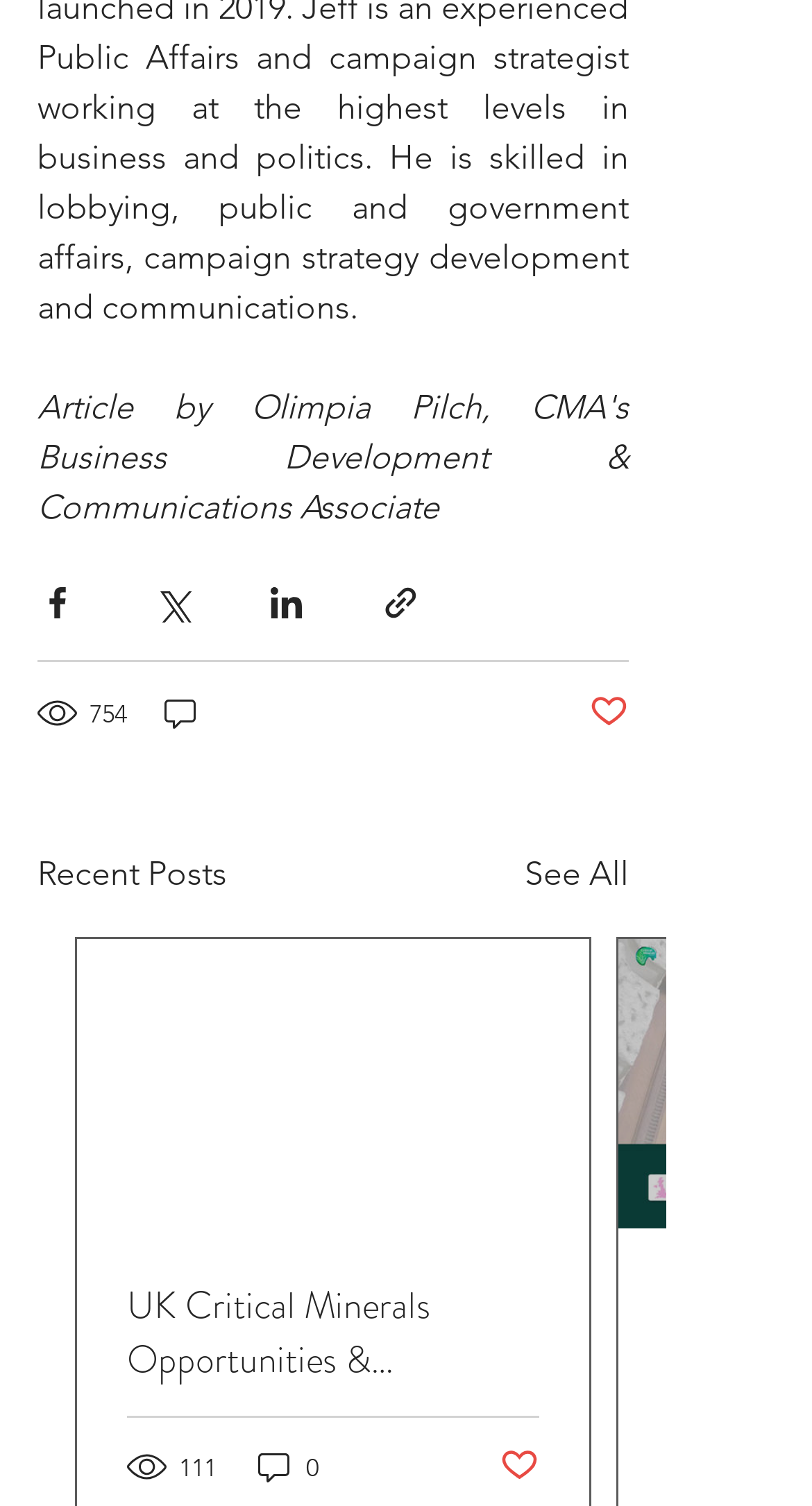Please indicate the bounding box coordinates for the clickable area to complete the following task: "Share via Facebook". The coordinates should be specified as four float numbers between 0 and 1, i.e., [left, top, right, bottom].

[0.046, 0.388, 0.095, 0.414]